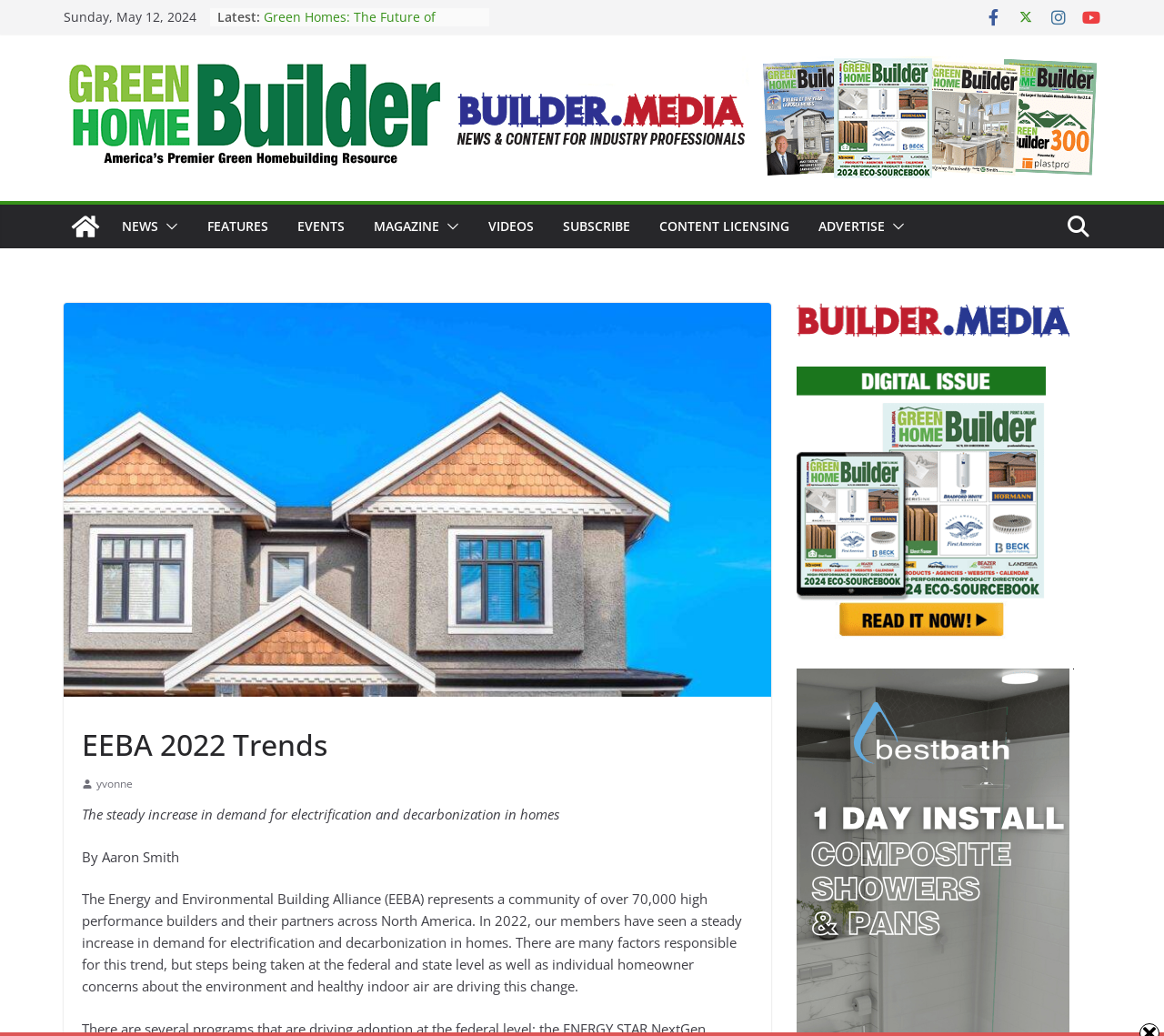Provide a short answer using a single word or phrase for the following question: 
What is the purpose of the links at the top of the webpage?

Navigation